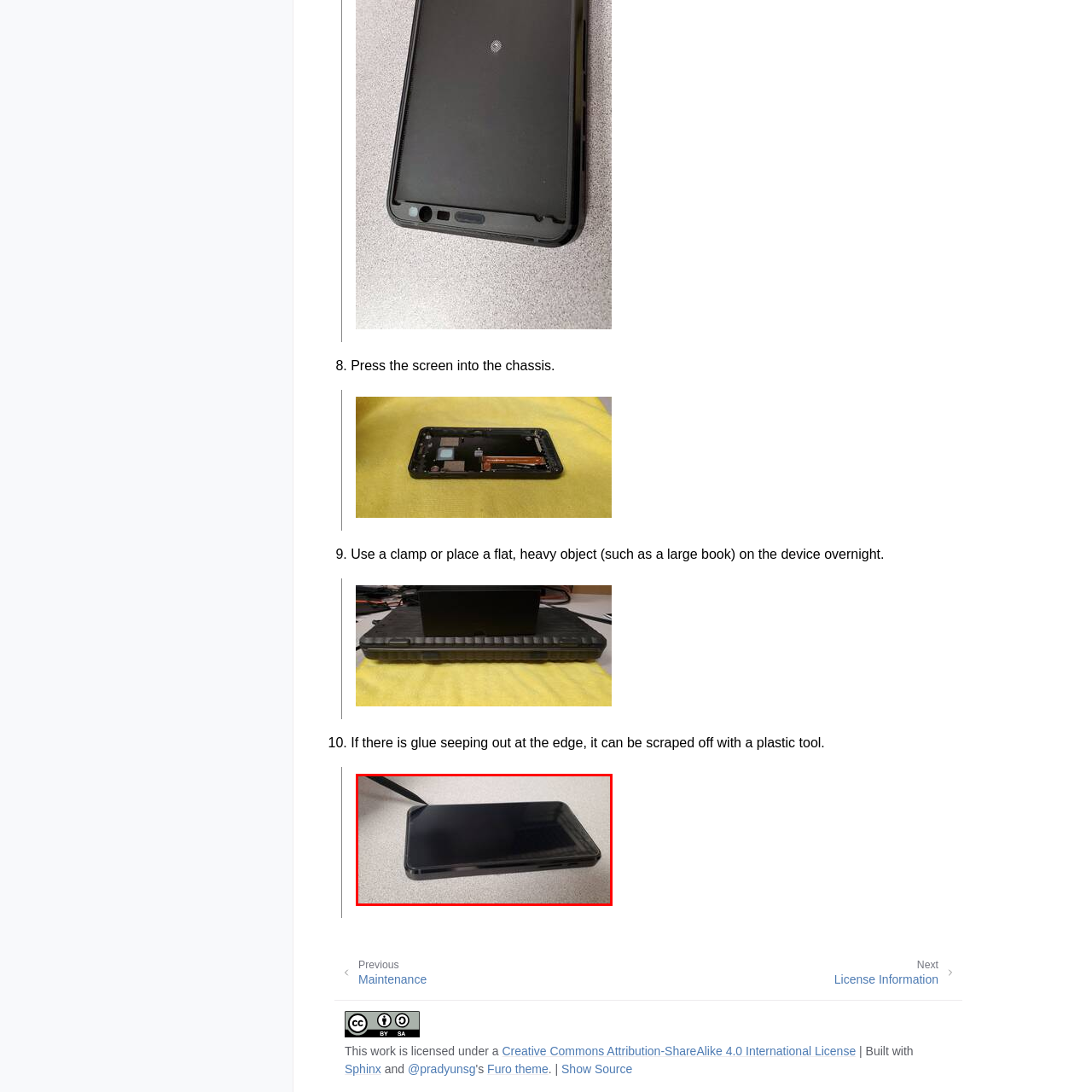What is the user likely doing?
Take a close look at the image highlighted by the red bounding box and answer the question thoroughly based on the details you see.

The user is likely attempting to separate the screen from the chassis as part of a repair or disassembly process, which is indicated by the use of a plastic tool, possibly a spudger or similar, to pry open the device.